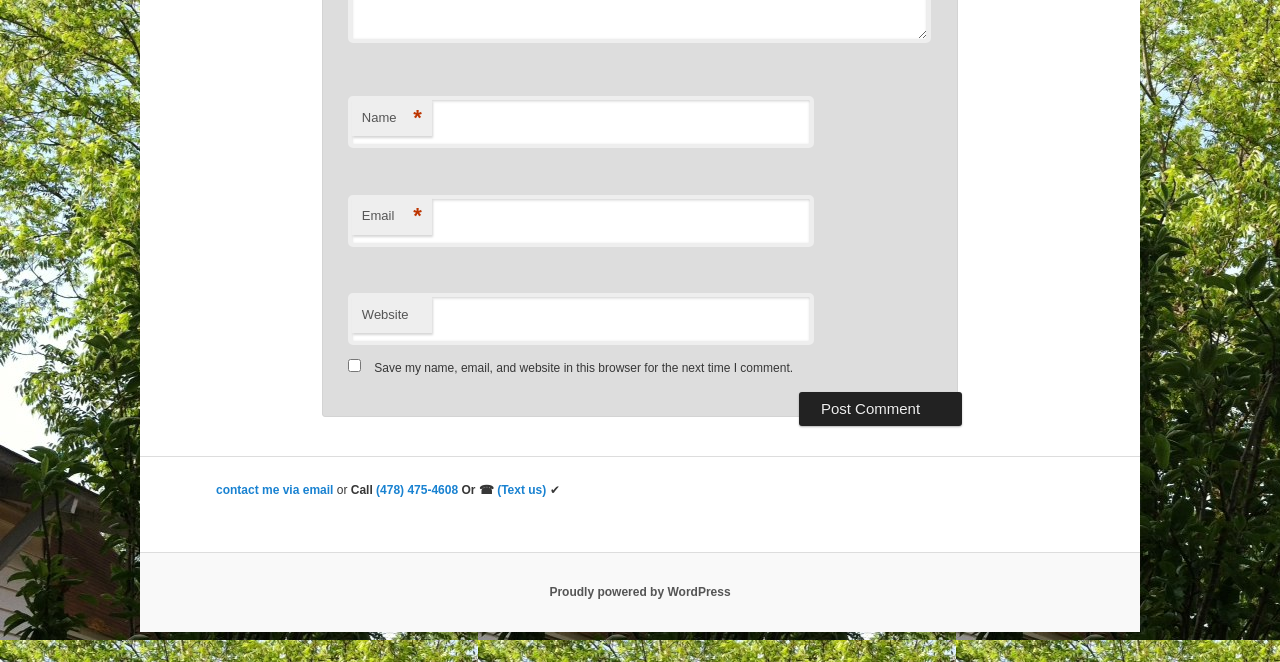Could you provide the bounding box coordinates for the portion of the screen to click to complete this instruction: "Click the Post Comment button"?

[0.624, 0.592, 0.752, 0.644]